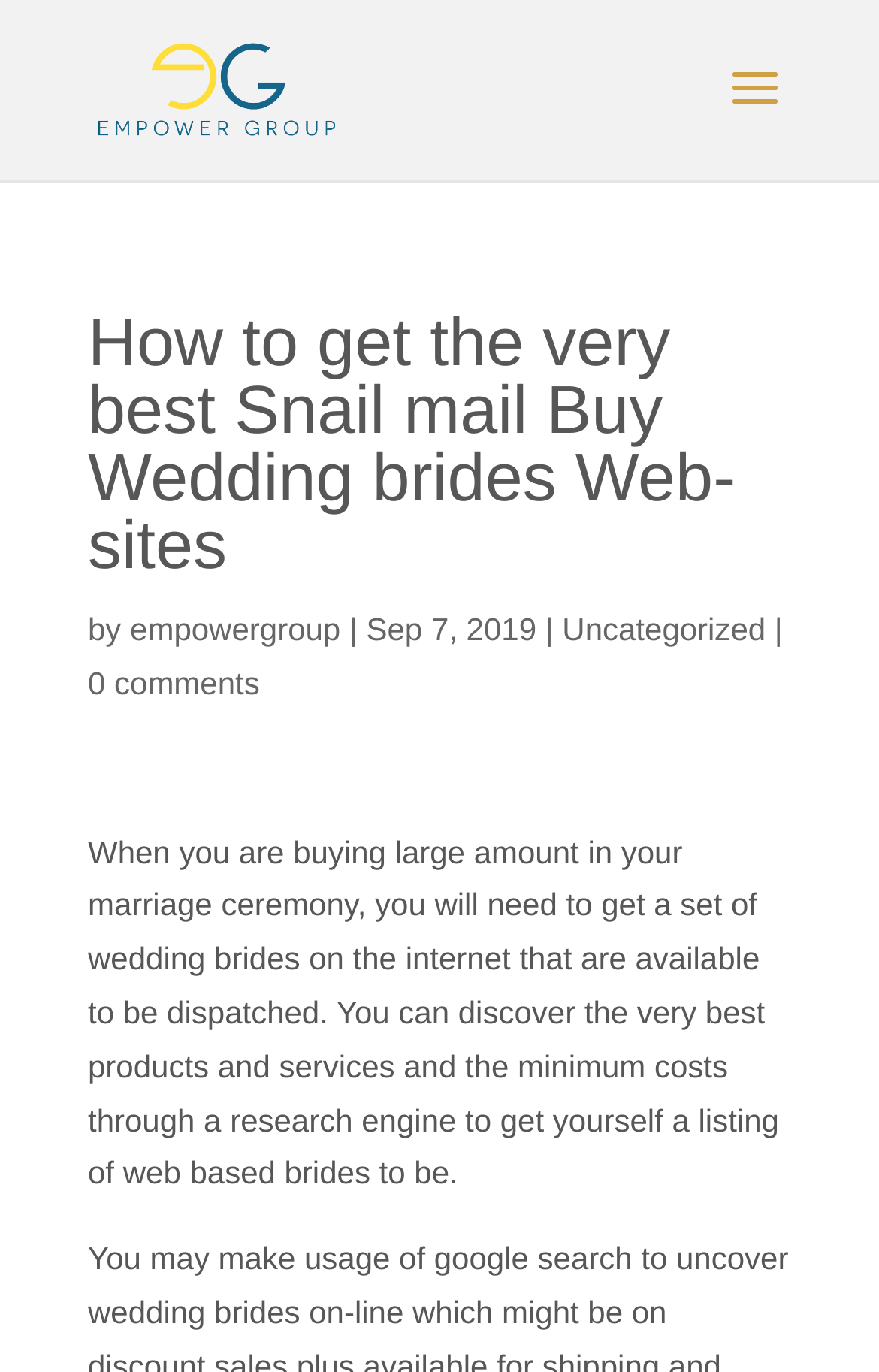Generate a detailed explanation of the webpage's features and information.

The webpage appears to be a blog post or article titled "How to get the very best Snail mail Buy Wedding brides Web-sites" from the Empower Group. At the top left of the page, there is a link to the Empower Group, accompanied by an image with the same name. Below this, the main heading of the article is prominently displayed, taking up most of the width of the page.

Underneath the heading, there is a byline with the text "by" followed by a link to "empowergroup" and a separator character "|". To the right of this, the date "Sep 7, 2019" is displayed. Further to the right, there is a link to the category "Uncategorized".

Below the byline and date, there is a link to "0 comments", indicating that there are no comments on the article. The main content of the article is a block of text that spans most of the width of the page, describing how to find the best online wedding brides and services at the minimum cost.